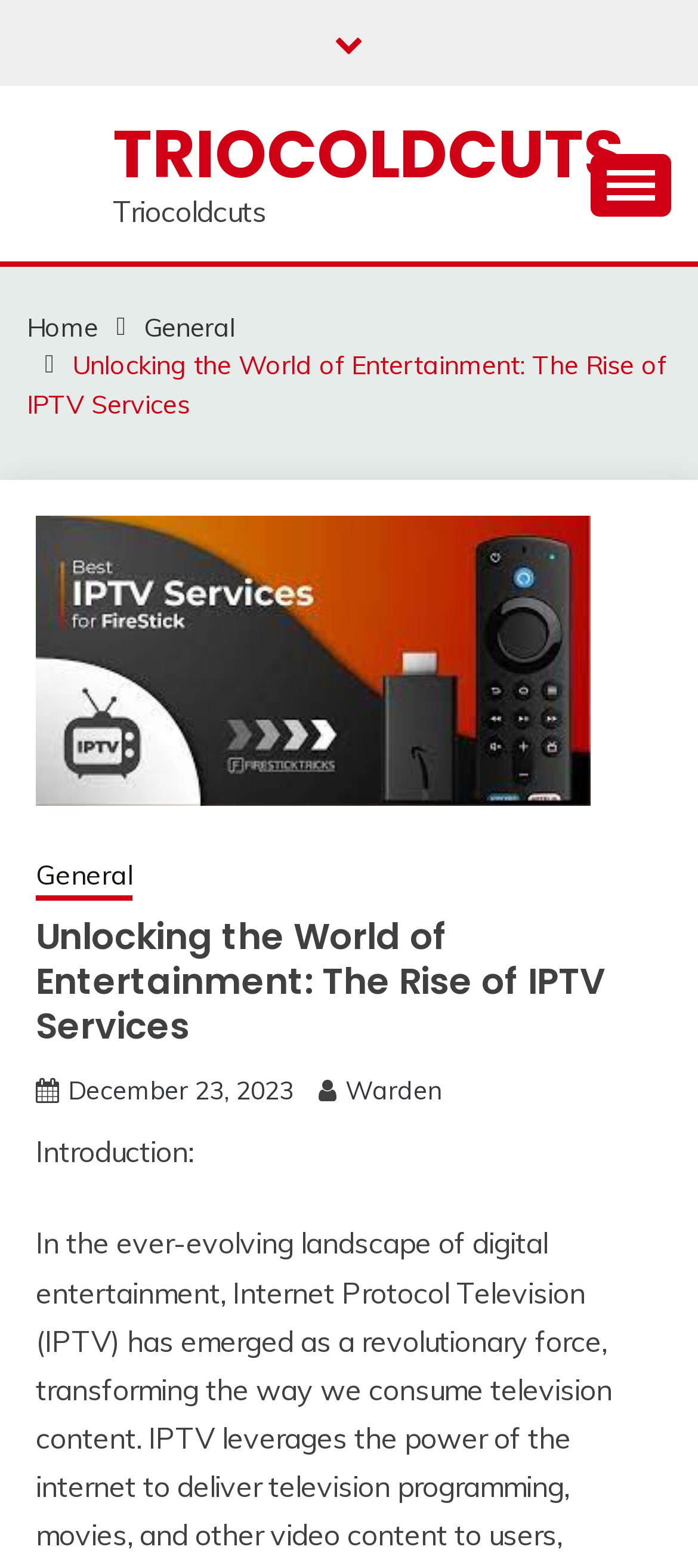Provide an in-depth caption for the elements present on the webpage.

The webpage is about the rise of IPTV services, with a focus on transforming the way we consume television content. At the top of the page, there is a link on the left side and another link on the right side, with a button on the far right that controls the primary menu. 

Below the top section, there is a navigation menu, also known as breadcrumbs, that spans the entire width of the page. This menu contains links to "Home", "General", and the title of the article, "Unlocking the World of Entertainment: The Rise of IPTV Services". 

Underneath the navigation menu, there is a large figure or image that takes up most of the page width. Above this figure, there is a link to "General" on the left side. The title of the article, "Unlocking the World of Entertainment: The Rise of IPTV Services", is displayed as a heading below the figure. 

Further down, there are links to "December 23, 2023" and "Warden", which are likely the publication date and author of the article, respectively. Below these links, there is a static text that reads "Introduction:", followed by the introductory paragraph, which discusses the emergence of IPTV as a revolutionary force in digital entertainment. 

On the right side of the page, near the bottom, there is a link with an icon represented by "\uf176".